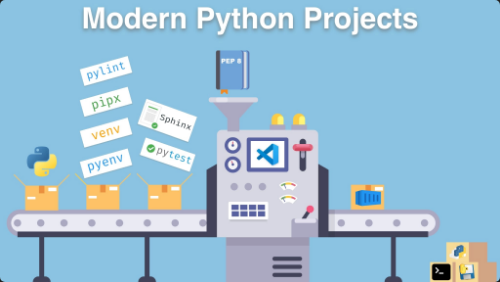What is being carried on the conveyor belt? Look at the image and give a one-word or short phrase answer.

Open cardboard boxes